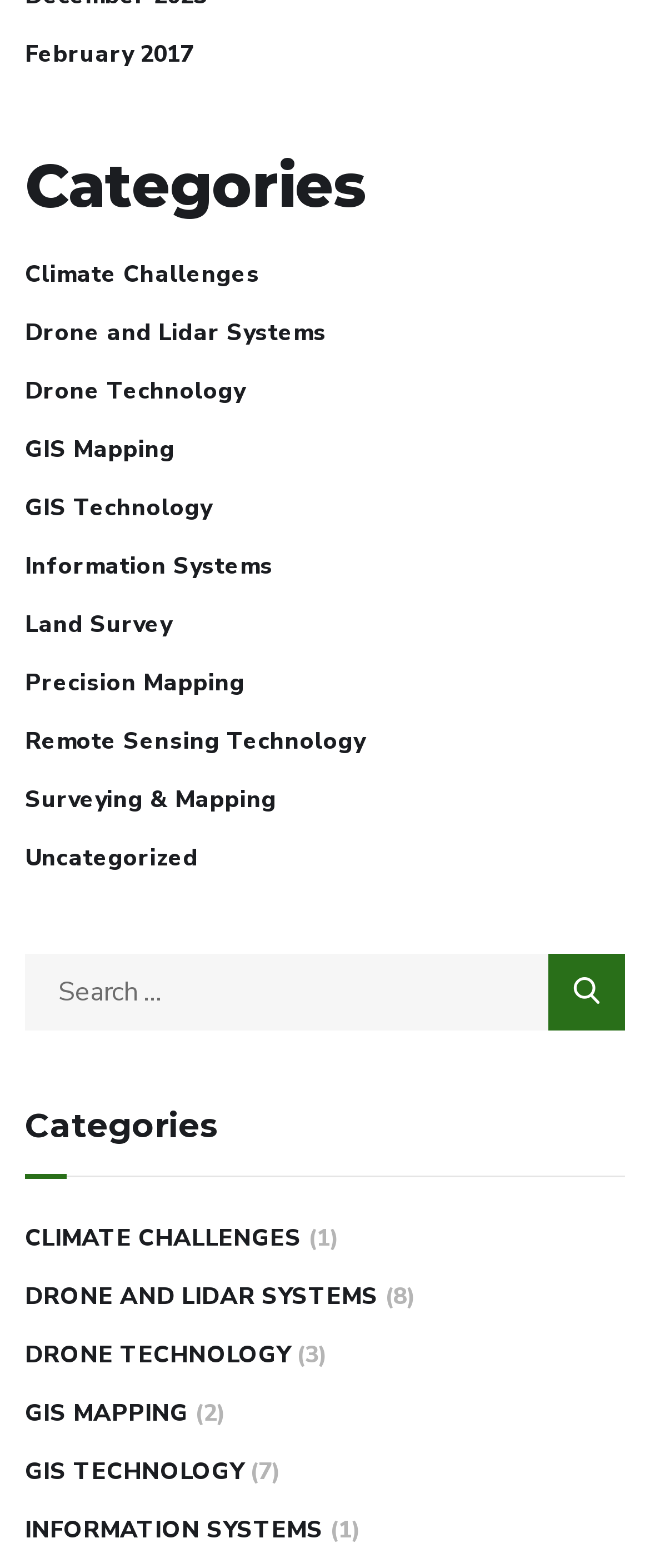Locate and provide the bounding box coordinates for the HTML element that matches this description: "Stevens University".

None